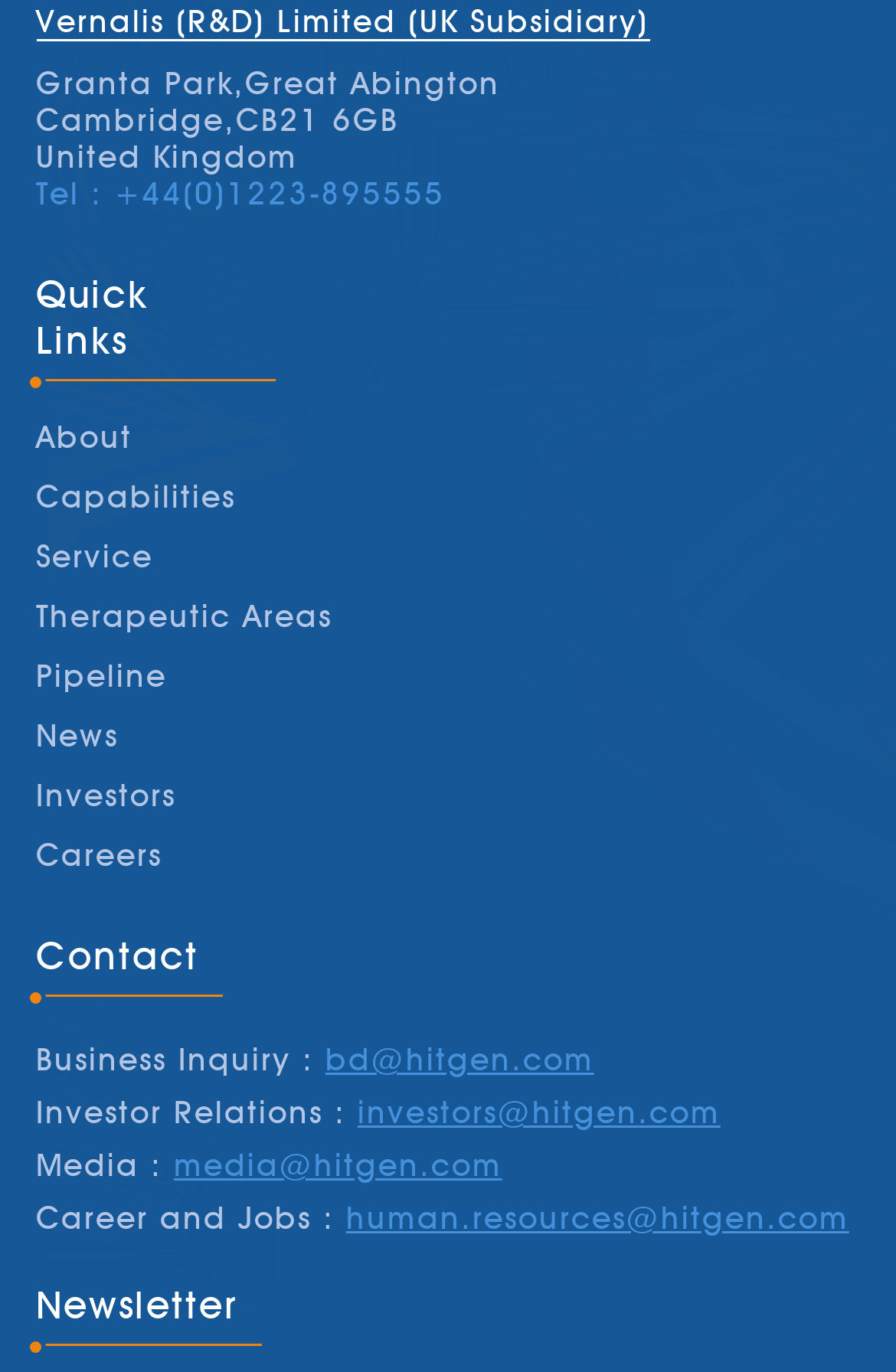Identify the bounding box for the UI element described as: "Vernalis (R&D) Limited (UK Subsidiary)". Ensure the coordinates are four float numbers between 0 and 1, formatted as [left, top, right, bottom].

[0.04, 0.001, 0.725, 0.028]